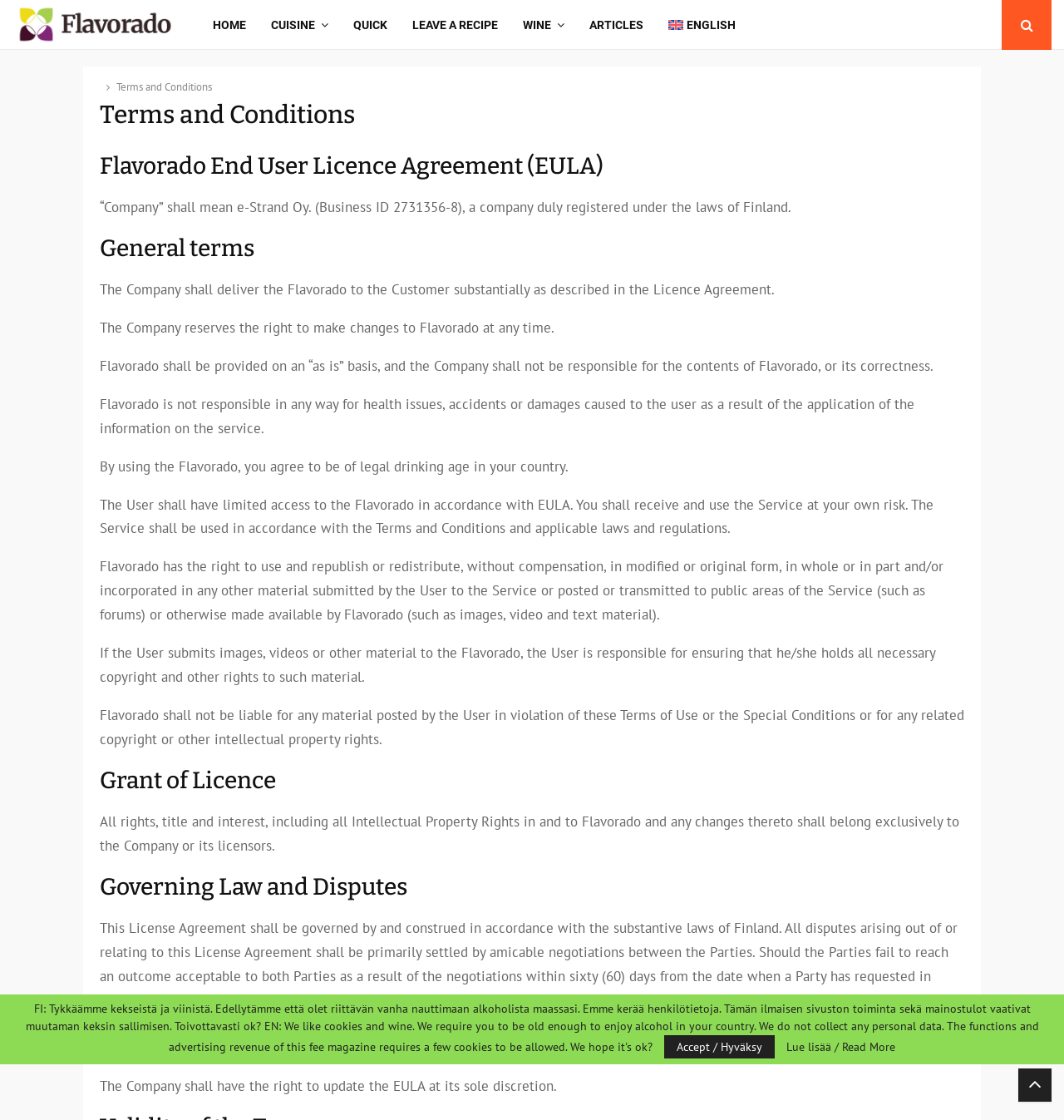Refer to the image and offer a detailed explanation in response to the question: What is the purpose of the Flavorado service?

Although the purpose is not explicitly stated, the presence of links to 'CUISINE', 'QUICK', 'WINE', and 'LEAVE A RECIPE' suggests that the service is related to food and wine, and the EULA mentions 'the application of the information on the service', implying that users will be using the service to access recipes and wine pairing information.